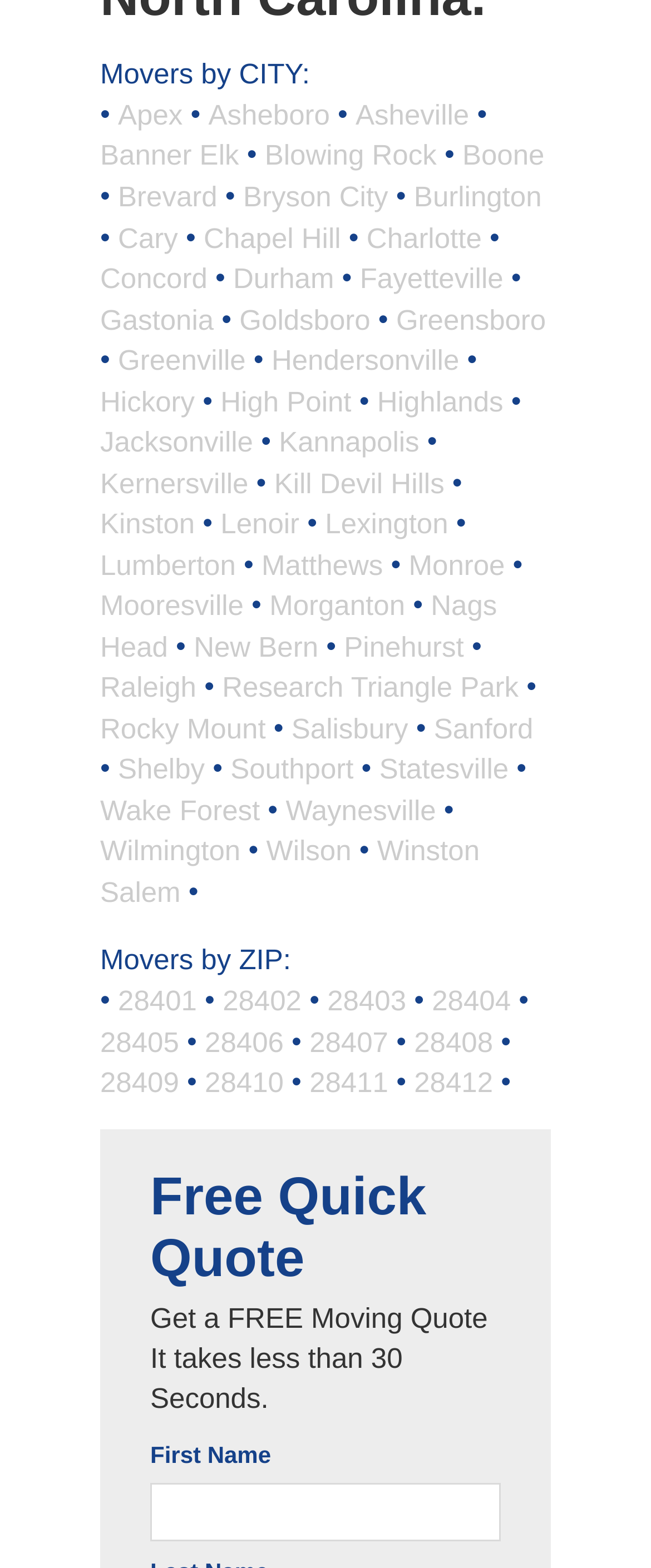Provide a single word or phrase to answer the given question: 
What is the first city listed under 'Movers by CITY:'?

Apex